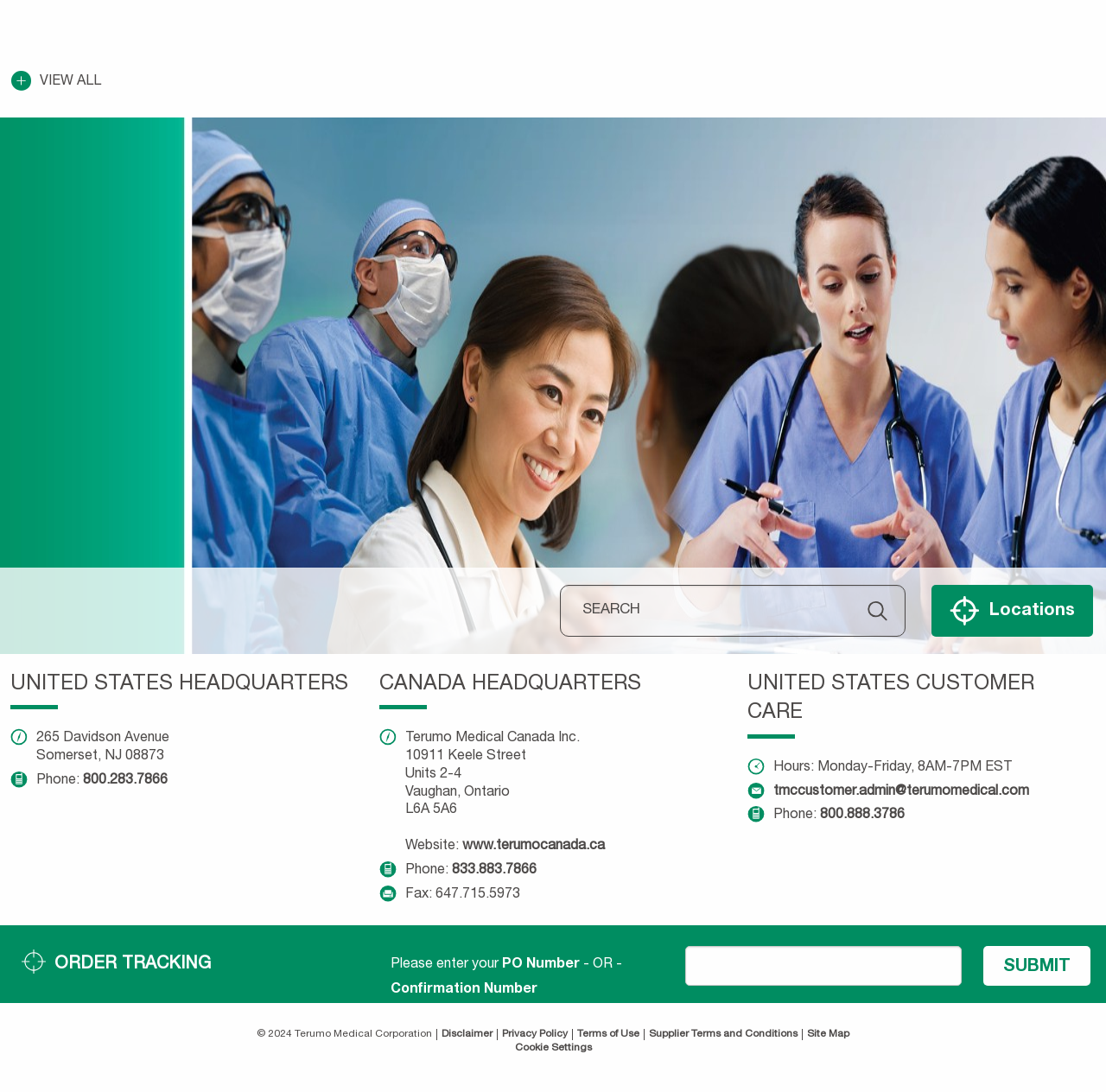What can be entered to track an order?
Offer a detailed and full explanation in response to the question.

I found this information by looking at the section labeled 'ORDER TRACKING' which contains a textbox and a button to submit a PO Number or Confirmation Number.